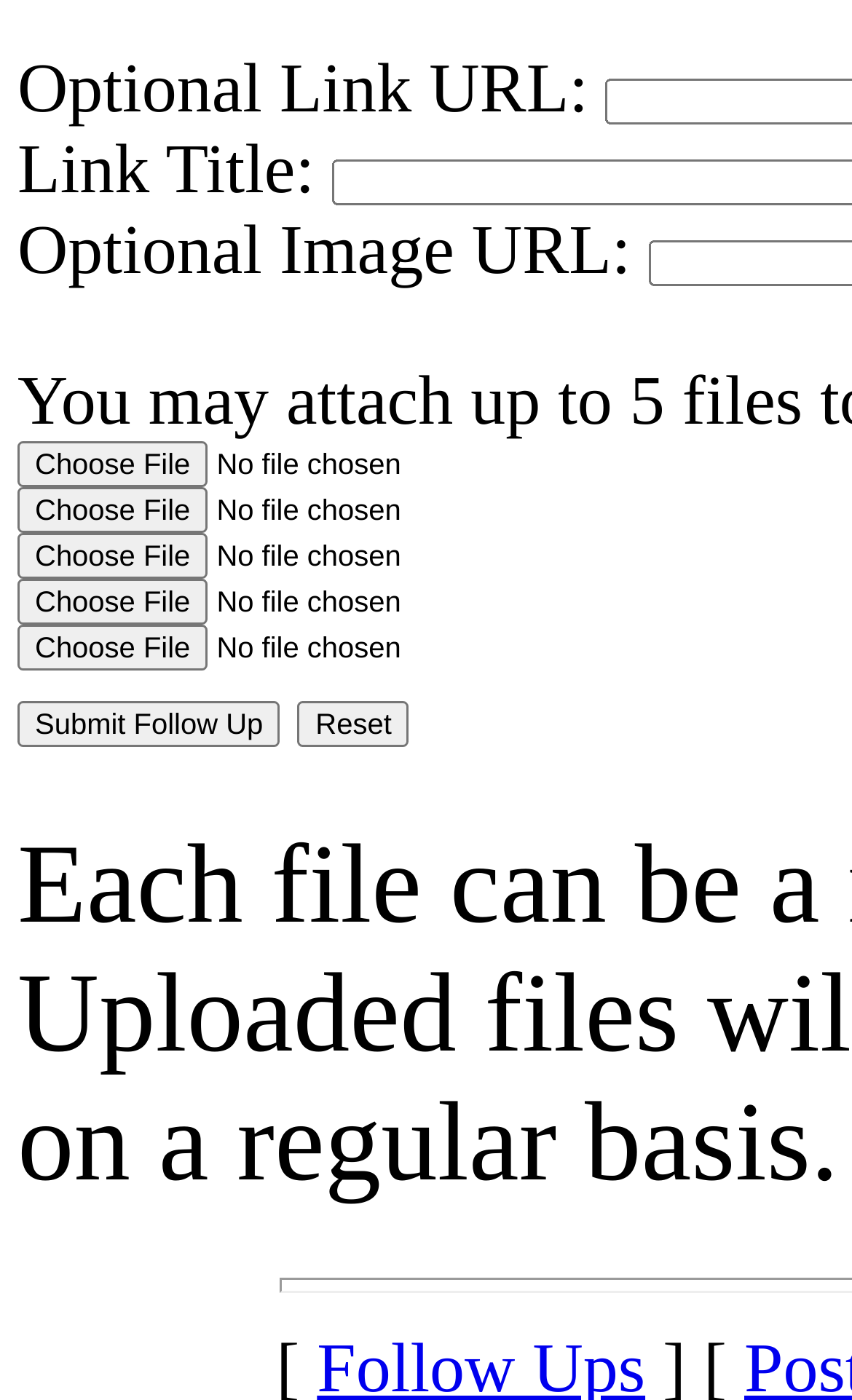Based on the image, please elaborate on the answer to the following question:
What is the purpose of the 'Reset' button?

Based on the context of the webpage, which appears to be a form for submitting links and images, I infer that the 'Reset' button is intended to reset the form to its initial state, clearing any user input.